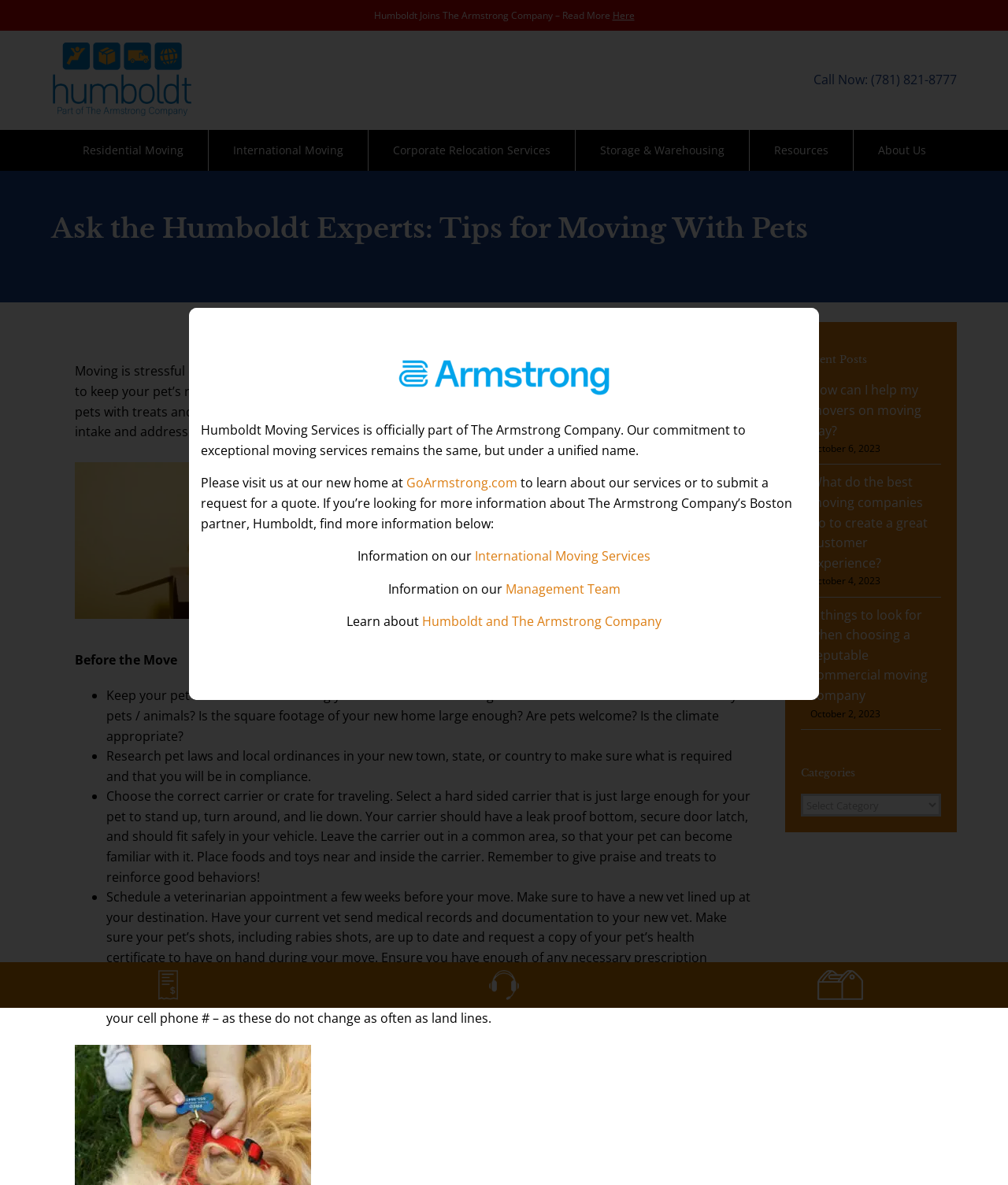Please indicate the bounding box coordinates for the clickable area to complete the following task: "Read more about 'Humboldt Joins The Armstrong Company'". The coordinates should be specified as four float numbers between 0 and 1, i.e., [left, top, right, bottom].

[0.371, 0.007, 0.607, 0.019]